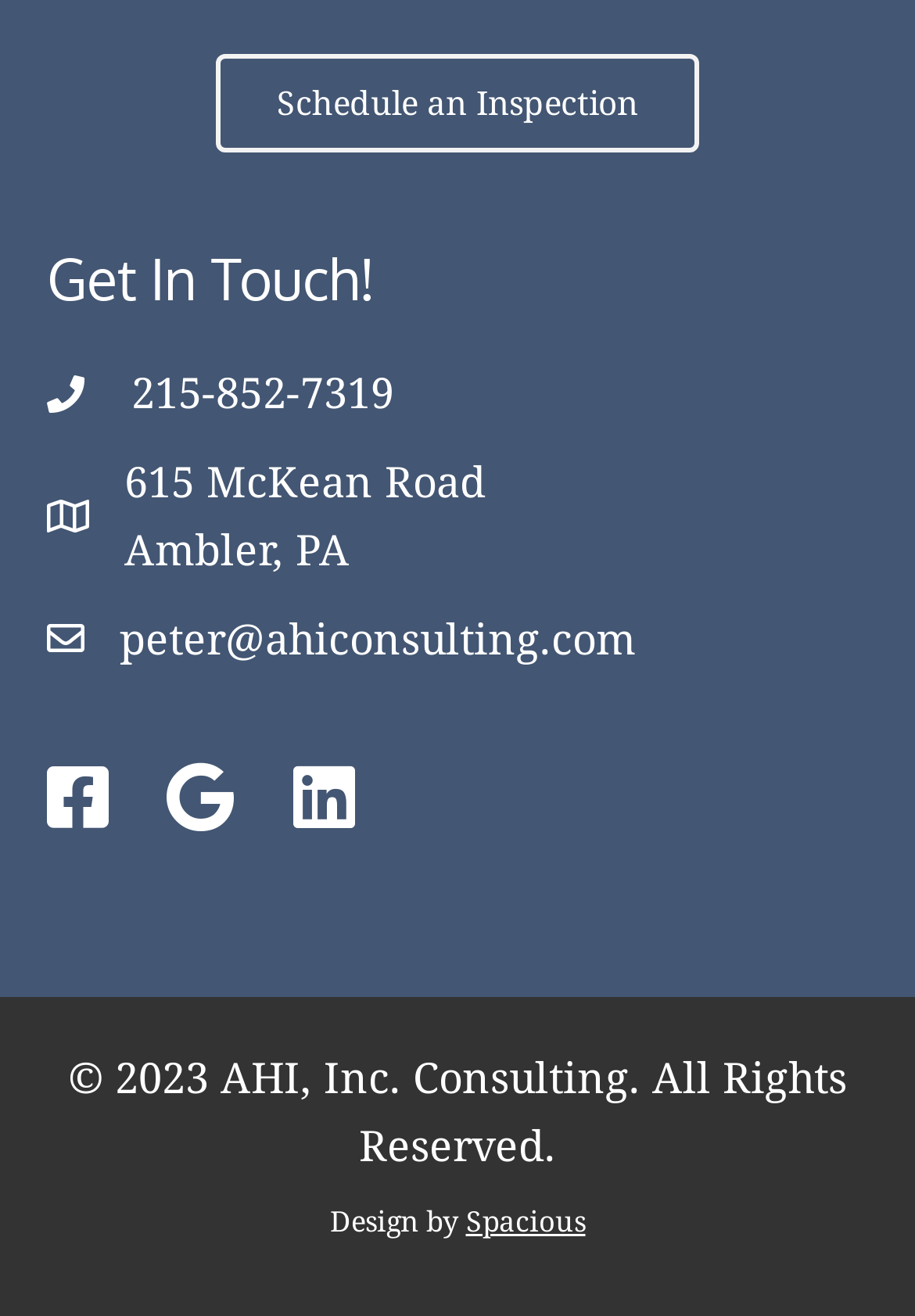Locate the bounding box for the described UI element: "615 McKean RoadAmbler, PA". Ensure the coordinates are four float numbers between 0 and 1, formatted as [left, top, right, bottom].

[0.136, 0.34, 0.531, 0.444]